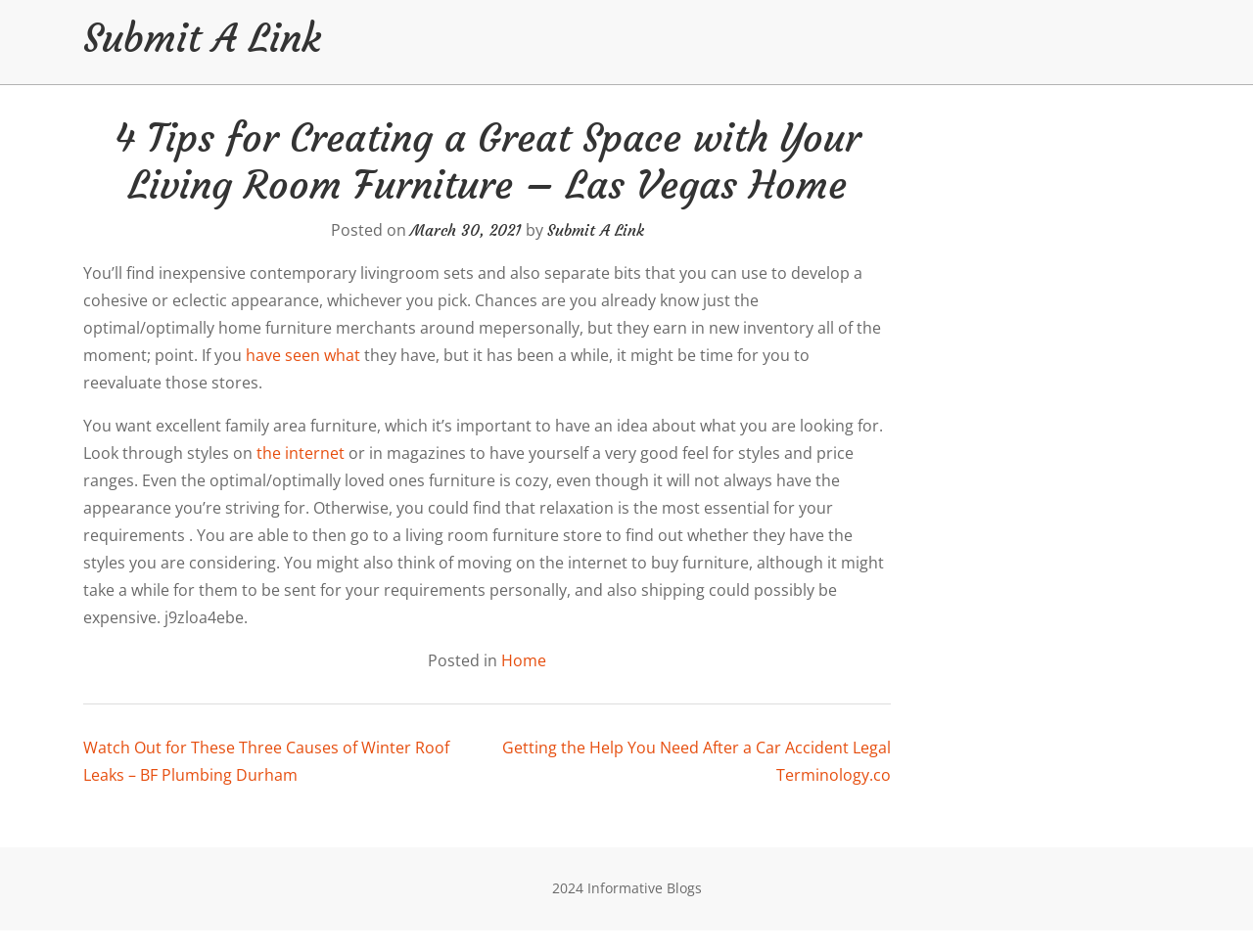Determine the bounding box coordinates for the area you should click to complete the following instruction: "Check the post date".

[0.327, 0.231, 0.416, 0.252]